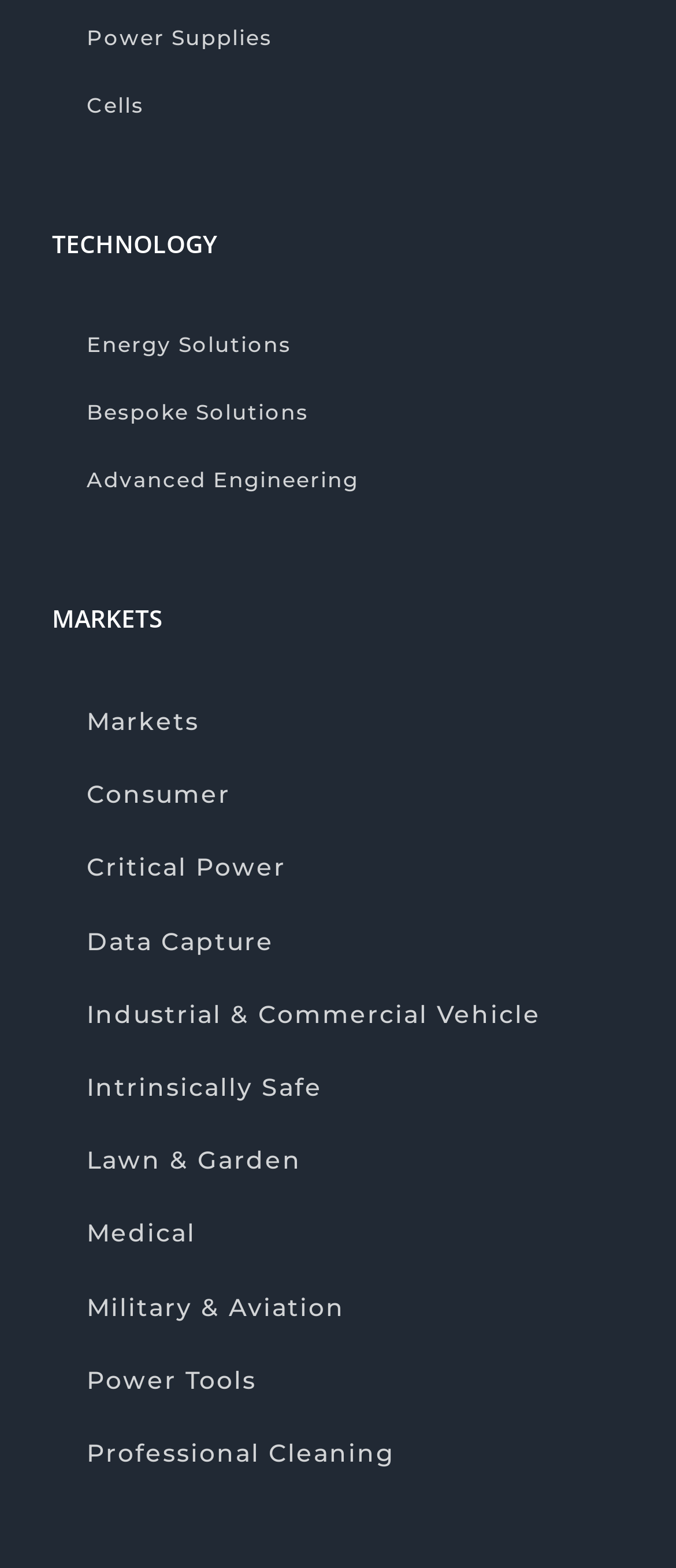What is the first link under the Technology category?
Carefully analyze the image and provide a detailed answer to the question.

Under the 'TECHNOLOGY' heading, I found a navigation element with links. The first link is 'Power Supplies', which suggests that it is the first link under the Technology category.